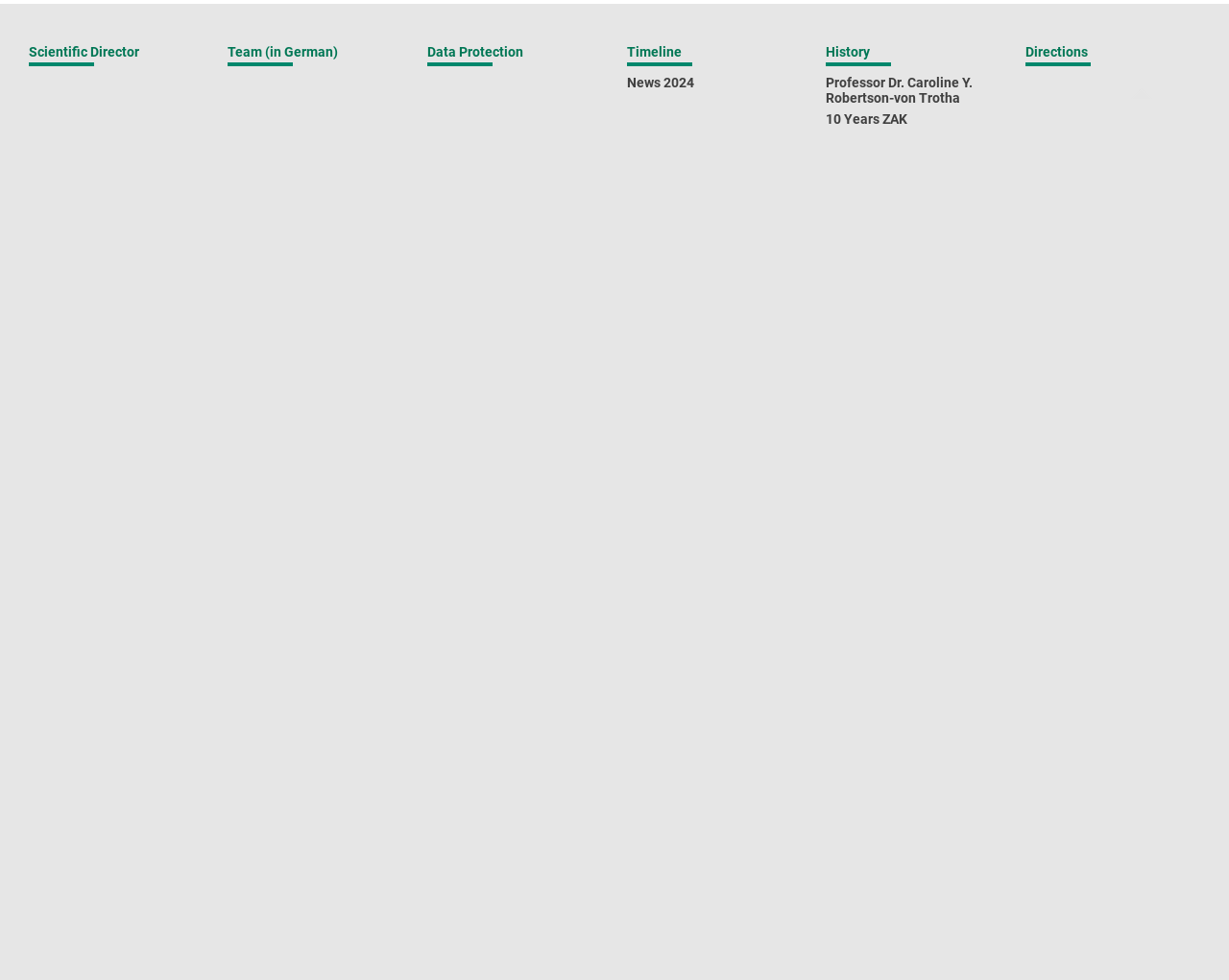Provide the bounding box coordinates of the area you need to click to execute the following instruction: "Click on the 'Seminars held in English/French' link".

[0.023, 0.141, 0.166, 0.179]